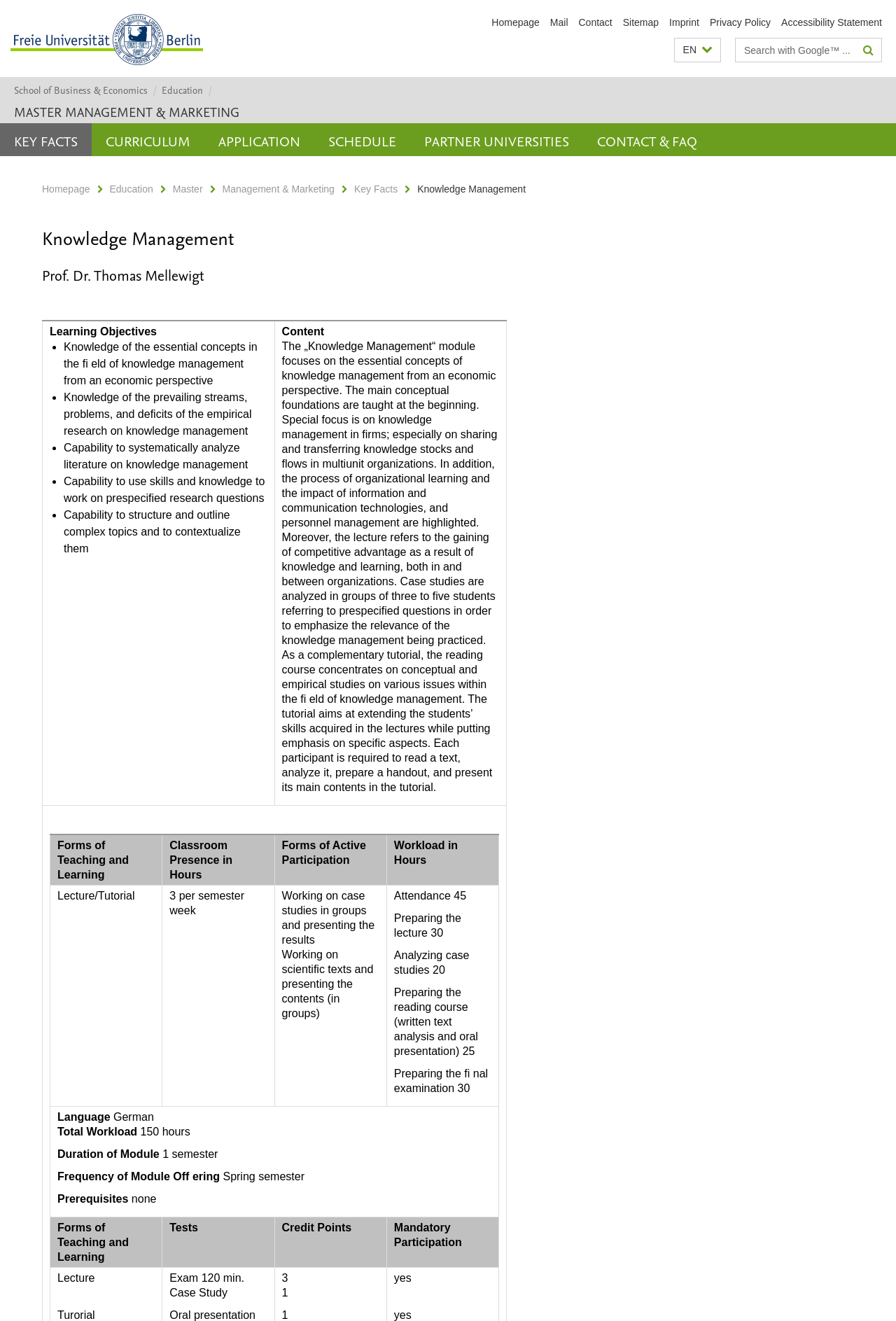Please analyze the image and provide a thorough answer to the question:
What is the total workload for the Knowledge Management module?

I found the answer by looking at the table under the 'Content' section, which lists the workload for each activity, and the total workload is 150 hours.